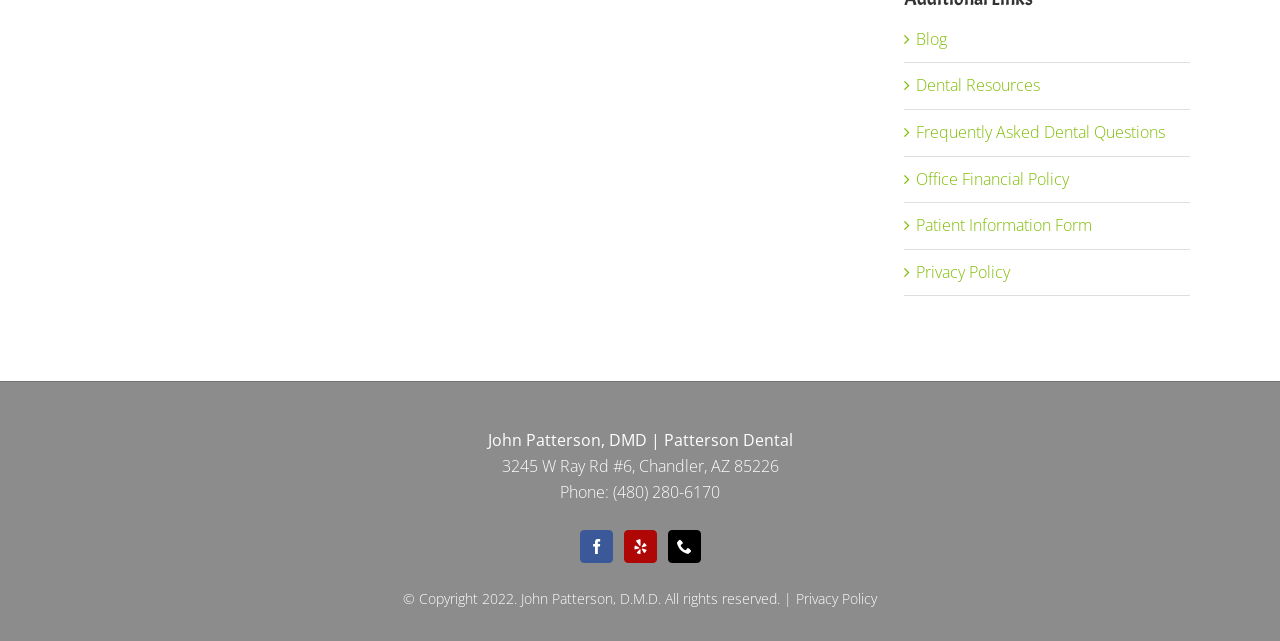What is the address of the dental office?
Using the image as a reference, deliver a detailed and thorough answer to the question.

The address of the dental office is located in the middle section of the webpage, below the dentist's name, and it reads '3245 W Ray Rd #6, Chandler, AZ 85226'.